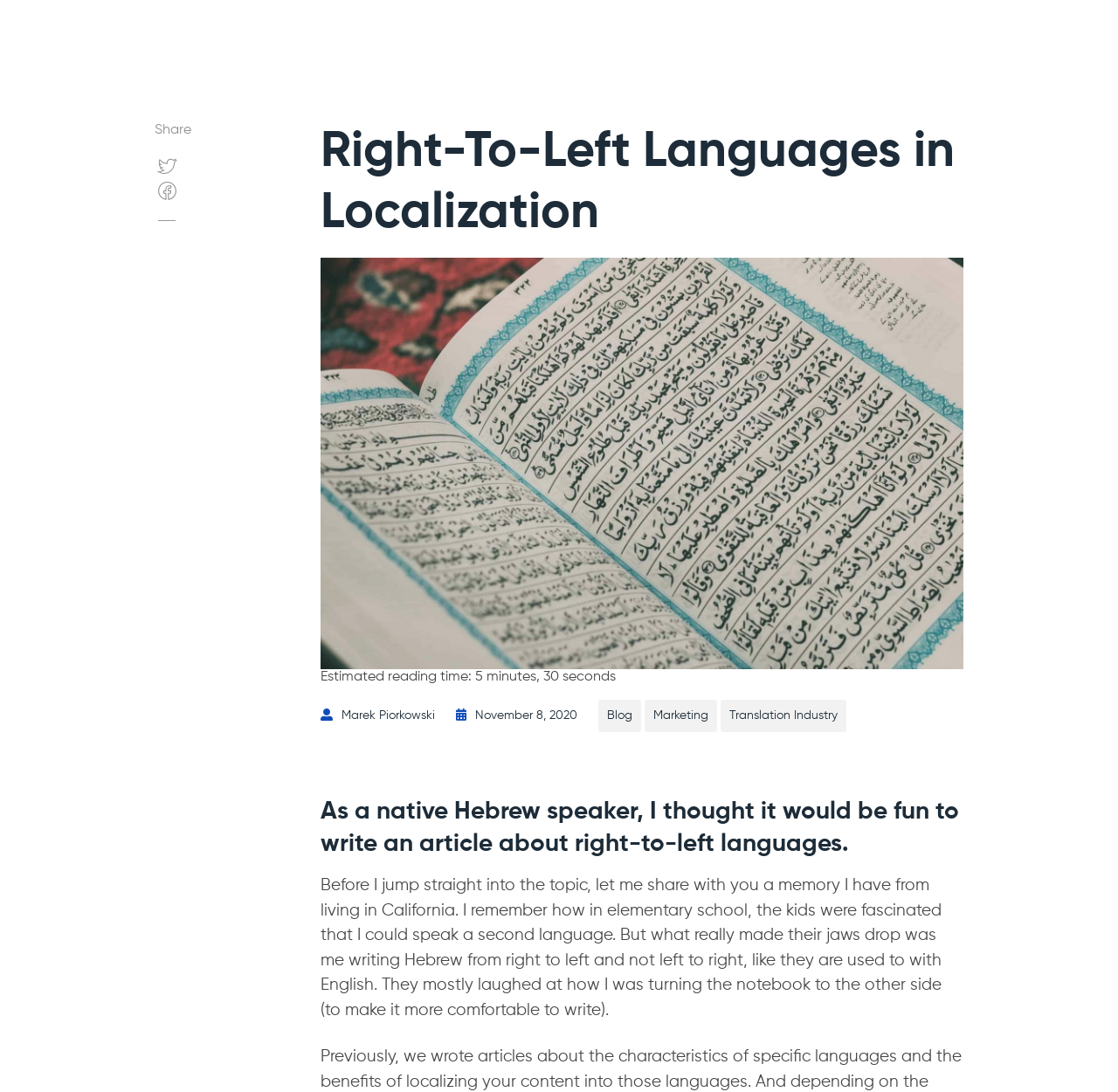Using the format (top-left x, top-left y, bottom-right x, bottom-right y), provide the bounding box coordinates for the described UI element. All values should be floating point numbers between 0 and 1: June 20, 2018June 28, 2018

None